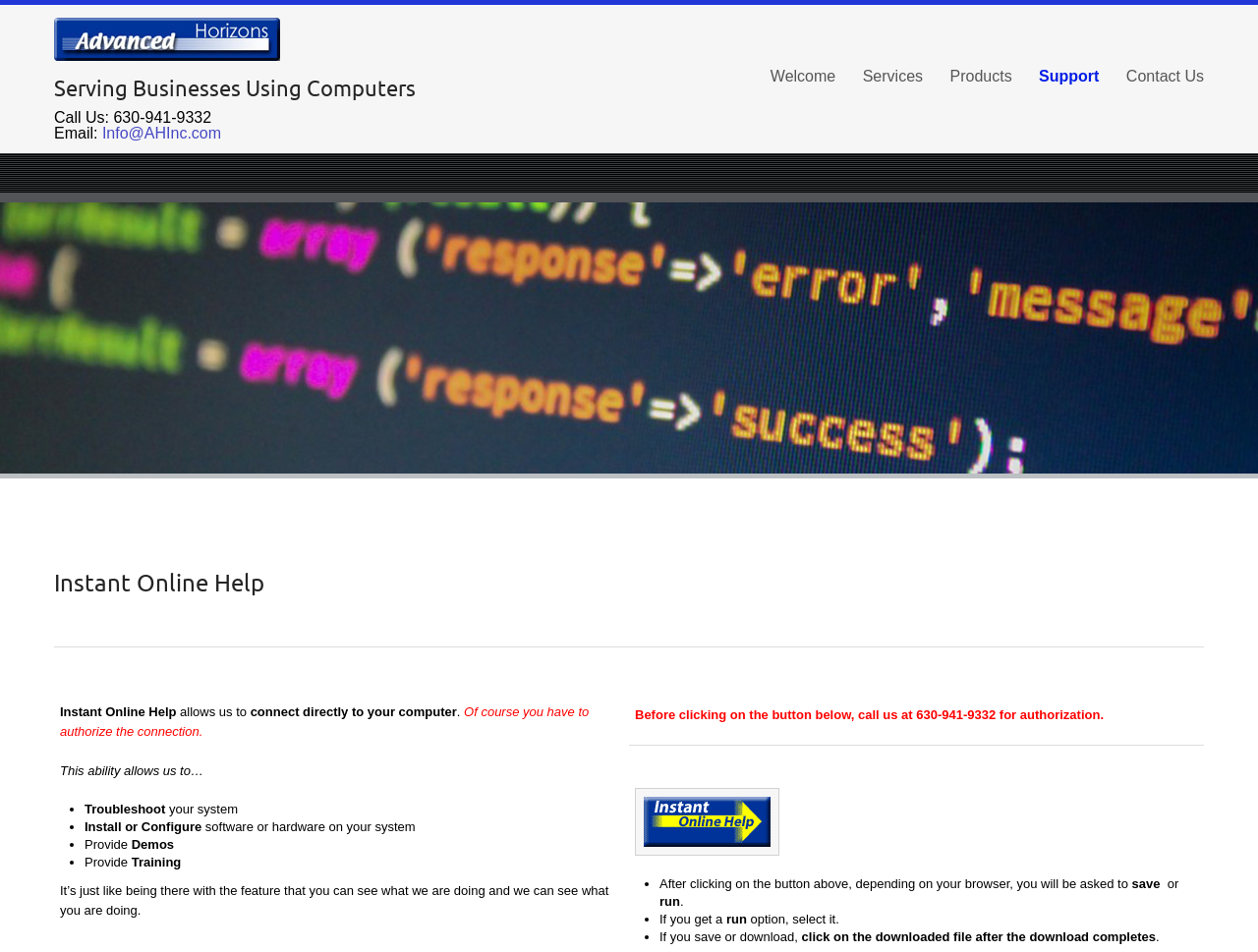Provide a comprehensive caption for the webpage.

The webpage is about Instant Online Help for computer support training. At the top left, there is a link to "Advanced Horizons" accompanied by a small image with the same name. Below this, there is a heading that reads "Serving Businesses Using Computers". To the right of this heading, there is a static text displaying a phone number "630-941-9332" and an email address "Info@AHInc.com".

On the top right, there is a navigation menu with five links: "Welcome", "Services", "Products", "Support", and "Contact Us". Below this menu, there is a large image that spans the entire width of the page, with a header that reads "Instant Online Help" at the top left.

The main content of the page is divided into two sections. The first section explains the concept of Instant Online Help, stating that it allows direct connection to the user's computer for troubleshooting, but requires authorization. The second section provides instructions on how to use the feature, with a series of bullet points explaining the steps to follow.

There is a button labeled "Instant Online Help" in the middle of the page, accompanied by an image with the same name. Below this button, there are three bullet points with detailed instructions on what to do after clicking the button, including saving or running a file and selecting the "run" option if prompted.